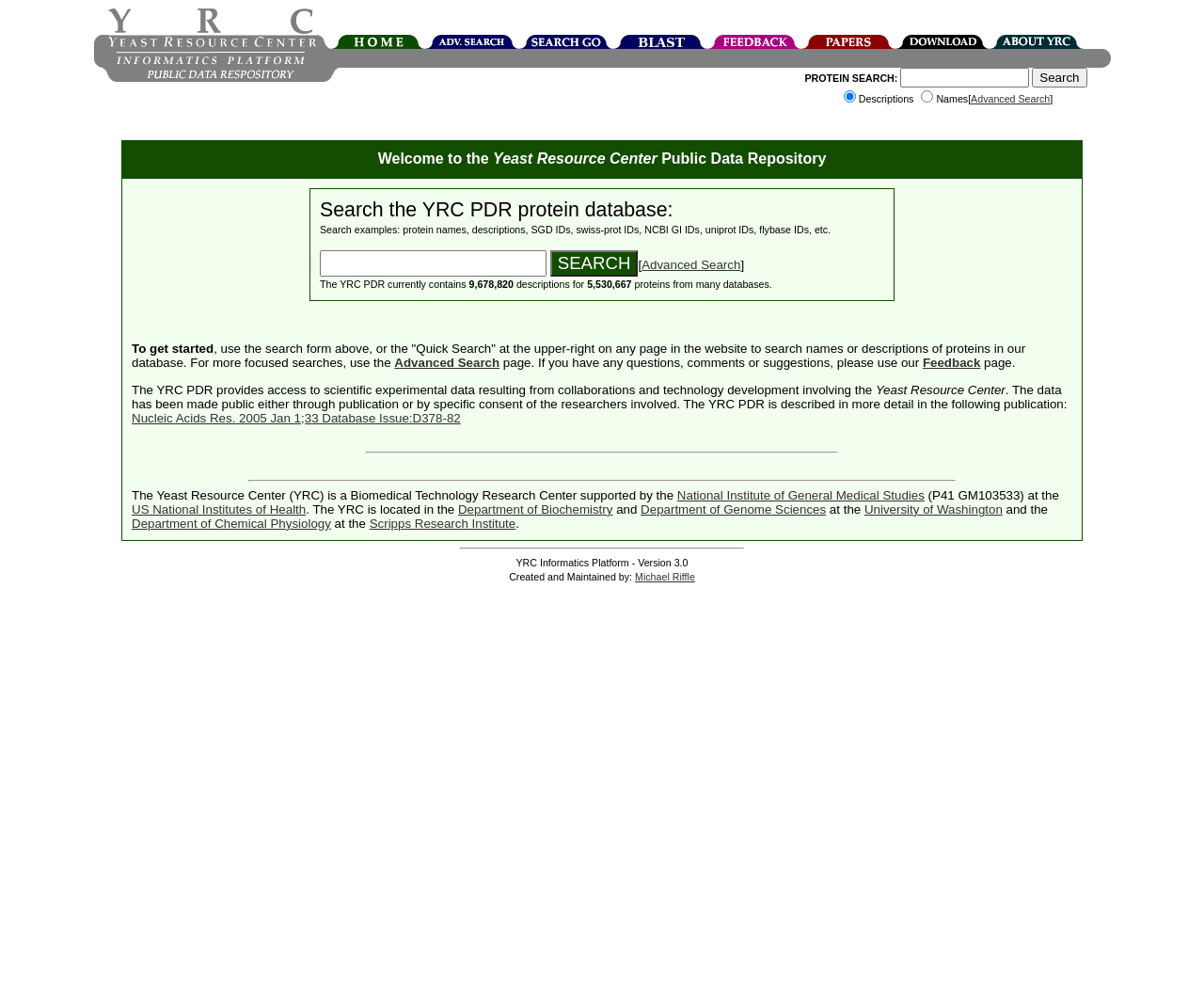Please specify the bounding box coordinates in the format (top-left x, top-left y, bottom-right x, bottom-right y), with all values as floating point numbers between 0 and 1. Identify the bounding box of the UI element described by: University of Washington

[0.718, 0.501, 0.833, 0.515]